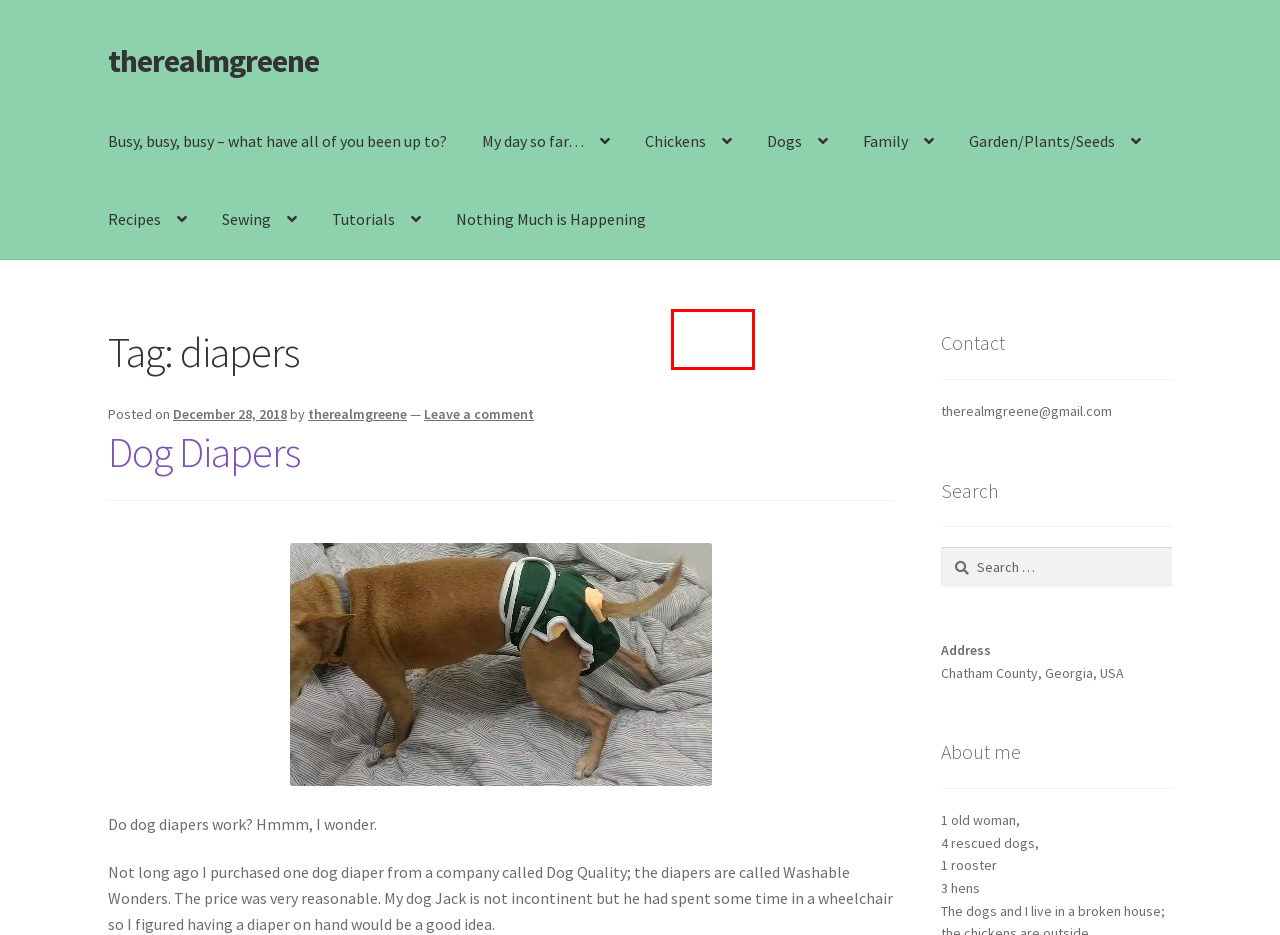Examine the webpage screenshot and identify the UI element enclosed in the red bounding box. Pick the webpage description that most accurately matches the new webpage after clicking the selected element. Here are the candidates:
A. Instant Pot Almond Milk 2-Ingredient Rice Pudding – therealmgreene
B. therealmgreene
C. Got weeds?? – therealmgreene
D. Mango, Cashew, Pistachio, and Poison Ivy – therealmgreene
E. Busy, busy, busy. – therealmgreene
F. My account – therealmgreene
G. Dog Diapers – therealmgreene
H. My day so far… – therealmgreene

F